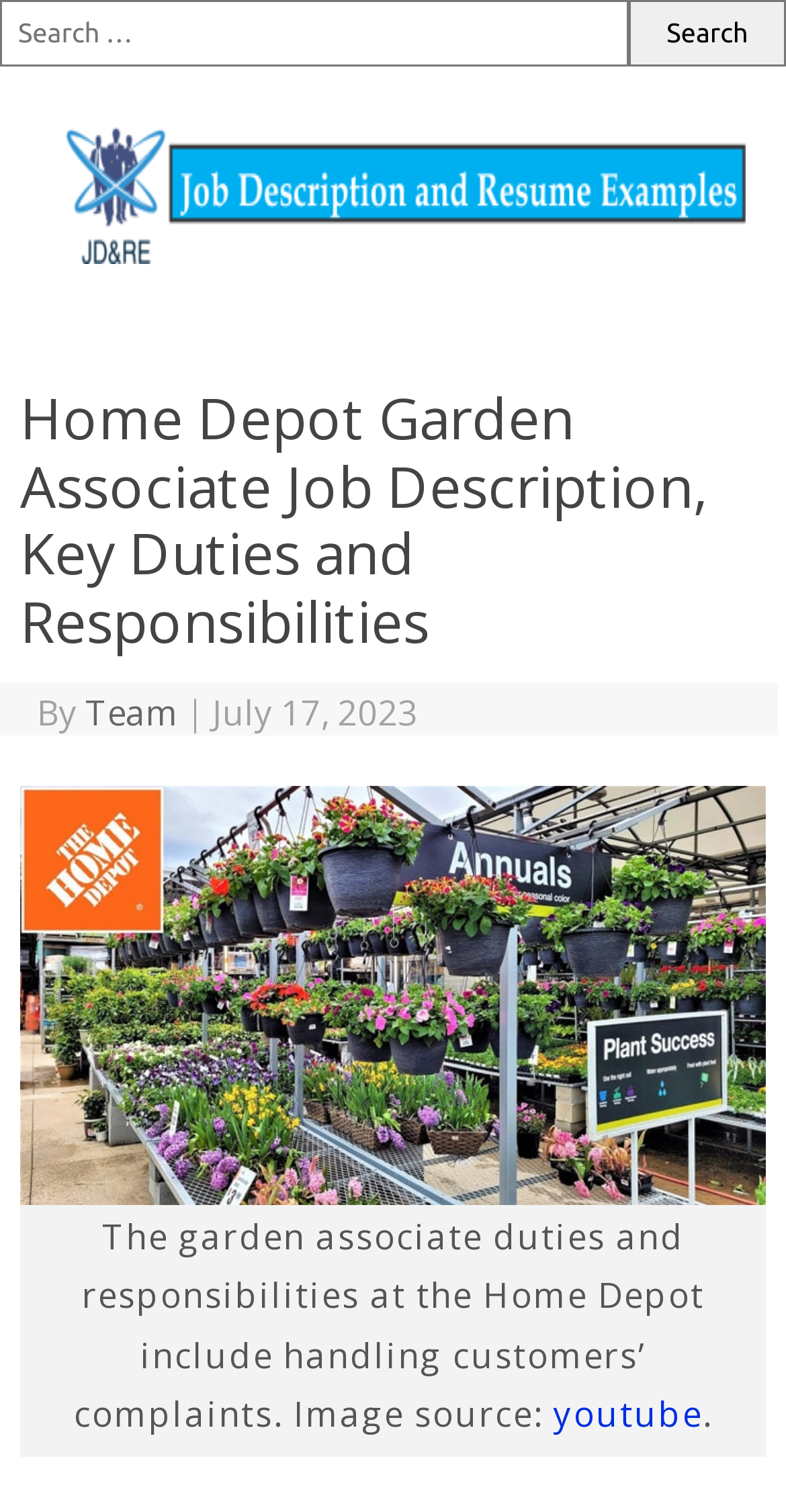Please find and generate the text of the main heading on the webpage.

Home Depot Garden Associate Job Description, Key Duties and Responsibilities